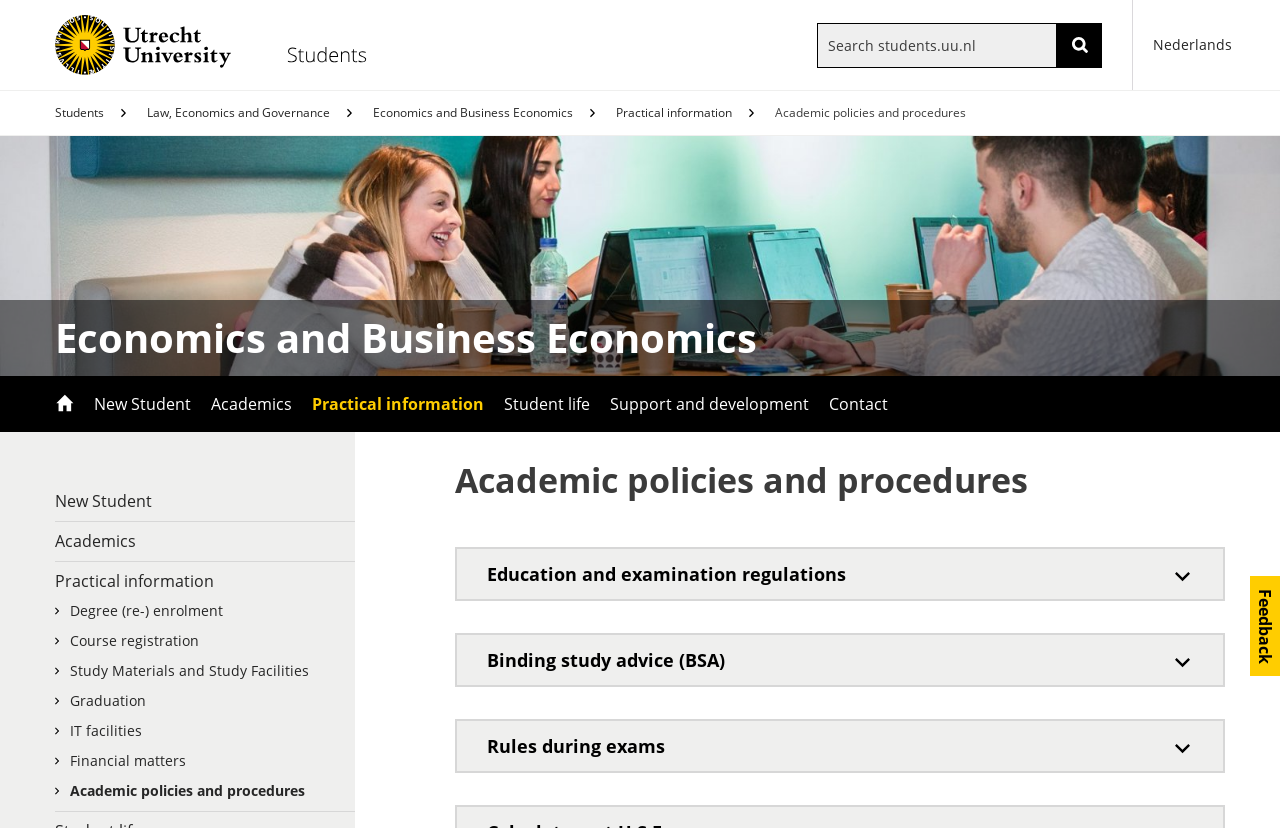For the given element description IT facilities, determine the bounding box coordinates of the UI element. The coordinates should follow the format (top-left x, top-left y, bottom-right x, bottom-right y) and be within the range of 0 to 1.

[0.043, 0.871, 0.277, 0.907]